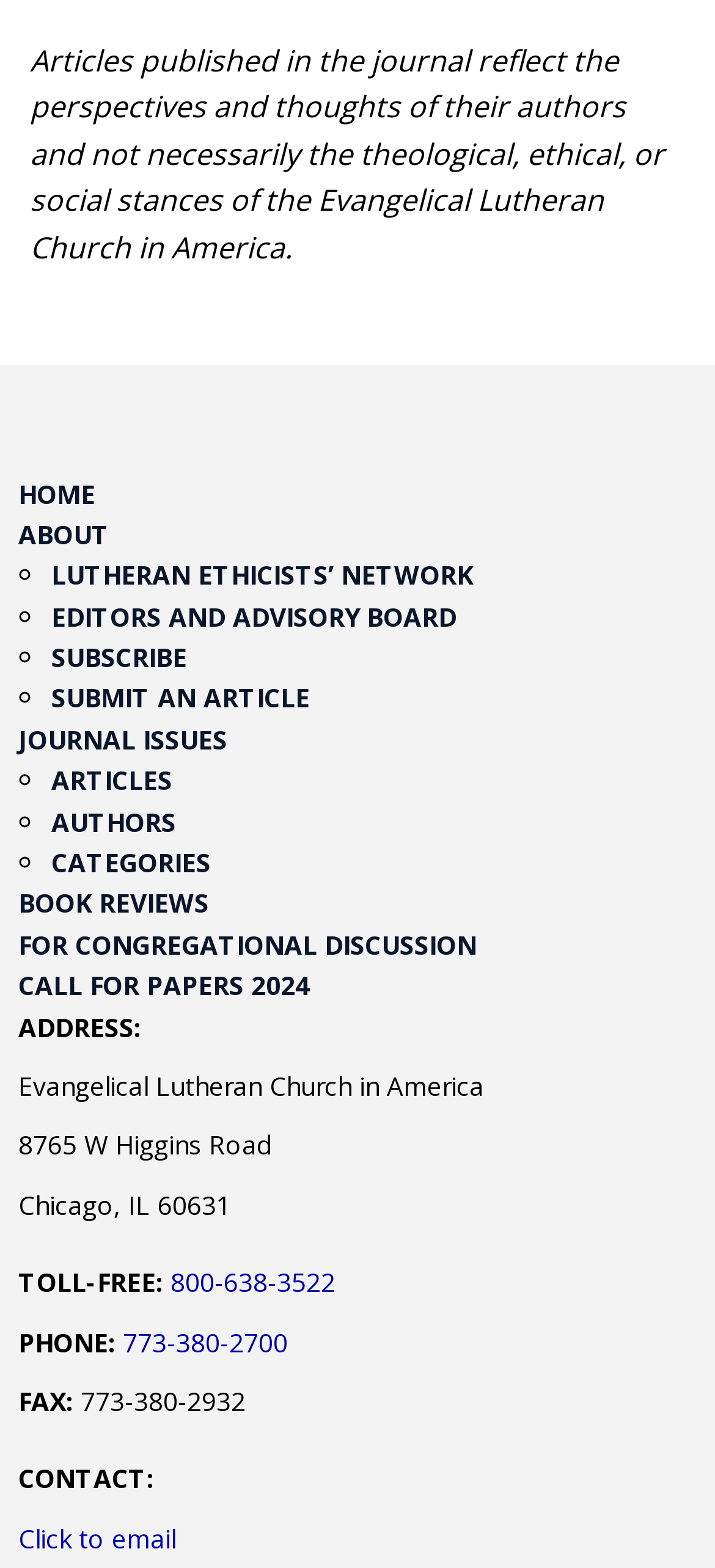What is the phone number to call? From the image, respond with a single word or brief phrase.

800-638-3522